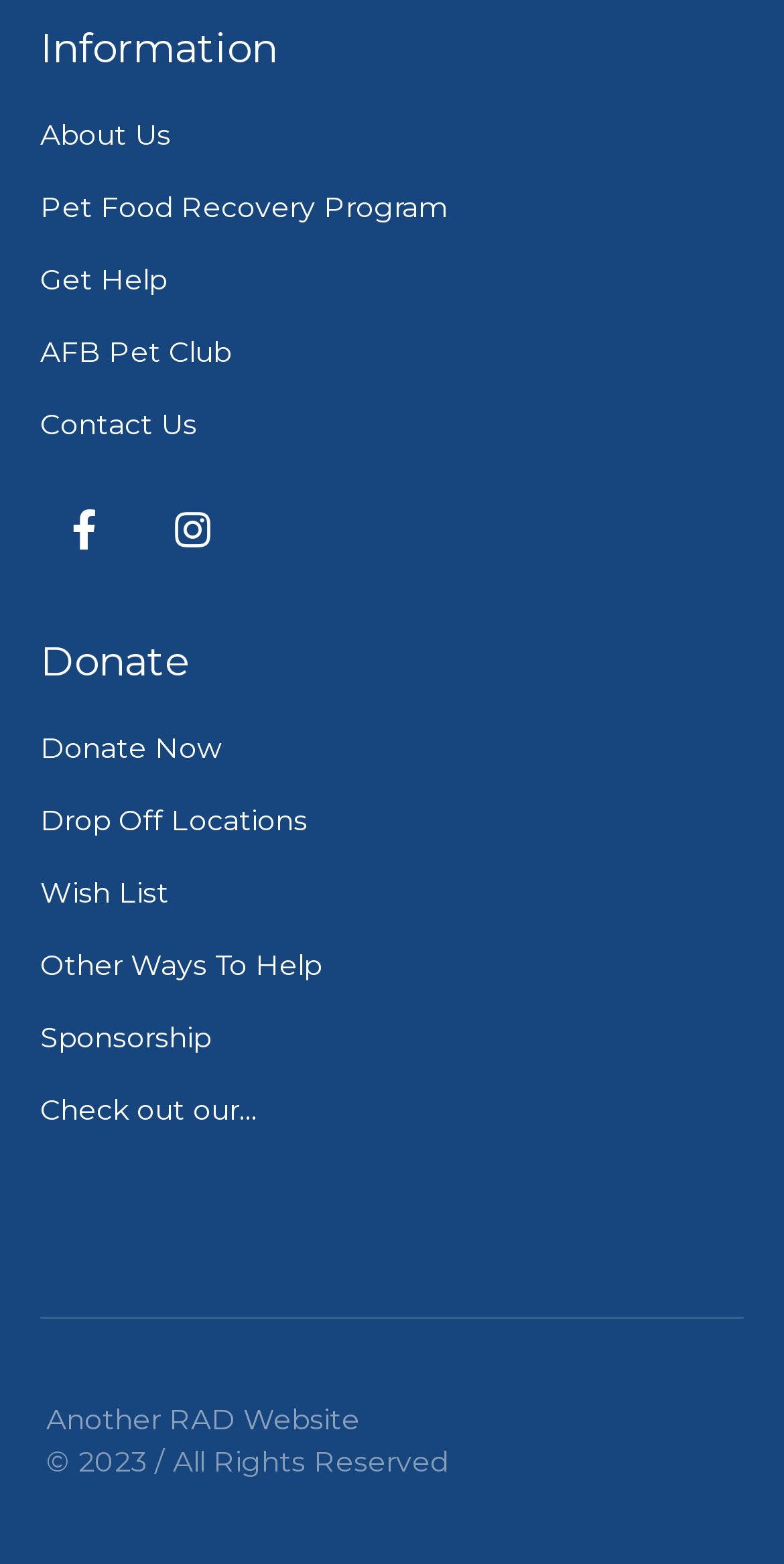What is the copyright year?
Provide a detailed and extensive answer to the question.

I looked at the footer of the webpage and found the copyright information, which includes the year '2023'.